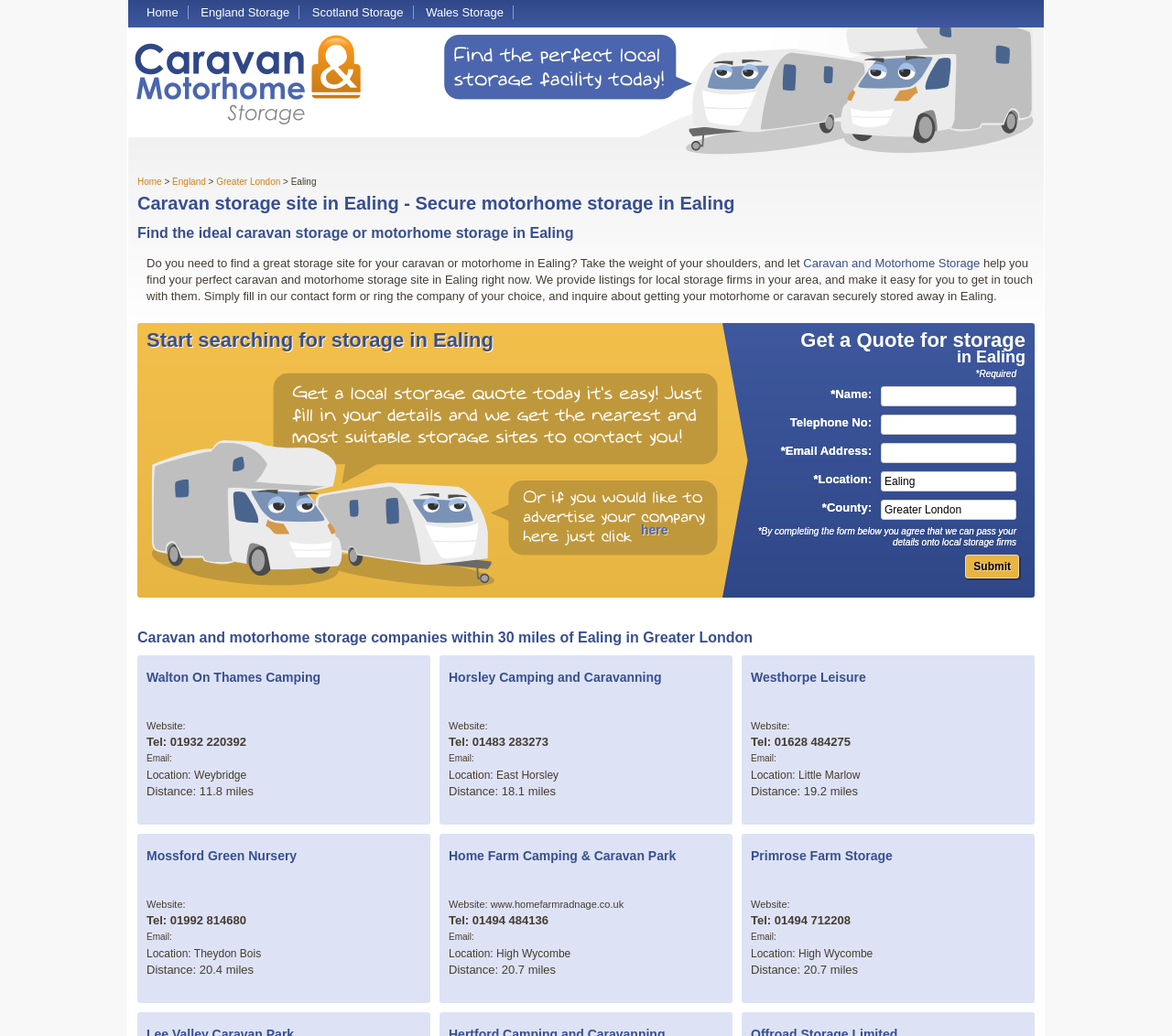Please determine the bounding box coordinates of the element's region to click in order to carry out the following instruction: "Click on the 'Home' link". The coordinates should be four float numbers between 0 and 1, i.e., [left, top, right, bottom].

[0.125, 0.005, 0.152, 0.019]